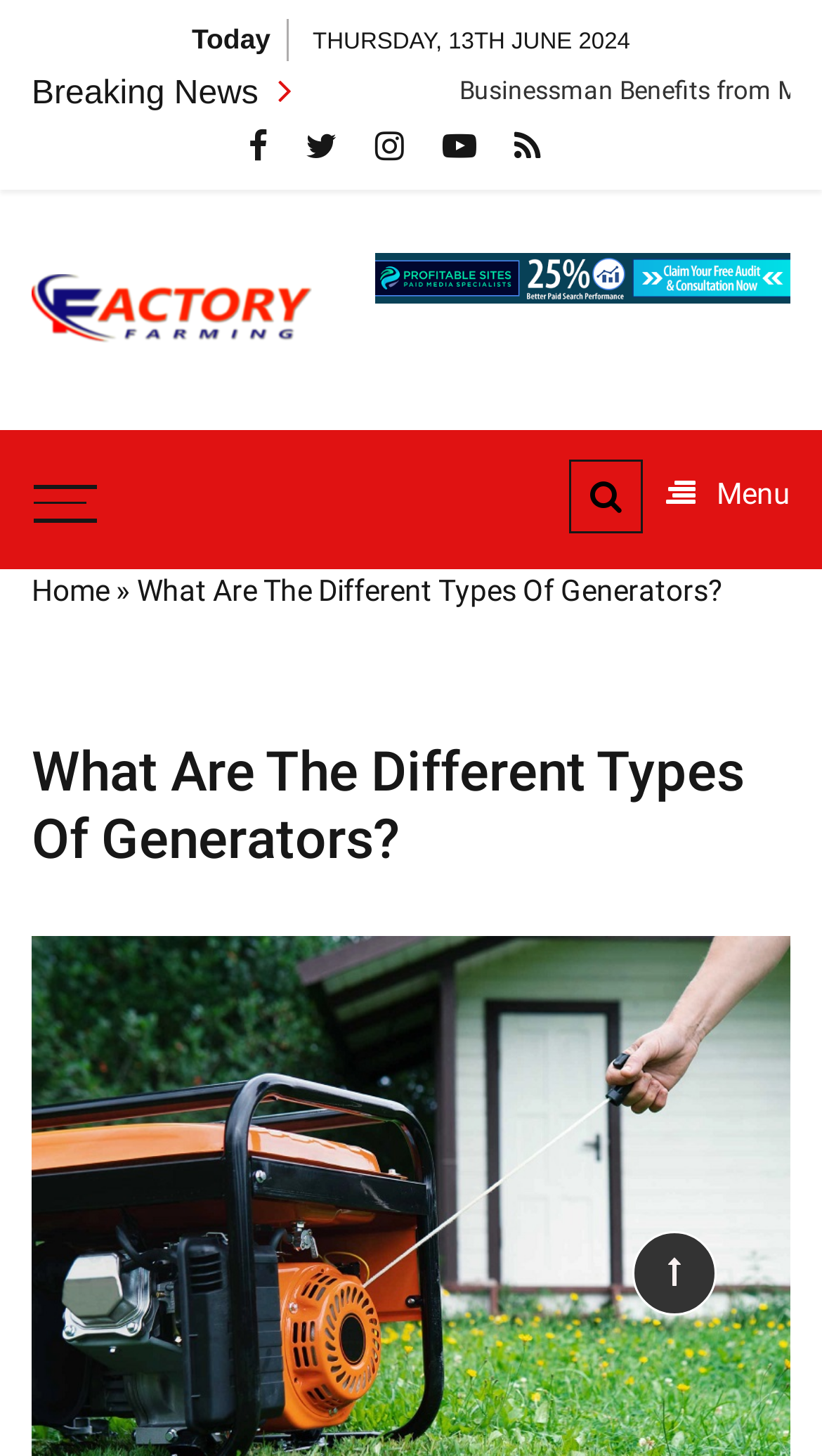What is the topic of the current article?
Please give a detailed answer to the question using the information shown in the image.

I found the topic of the current article by looking at the heading element with the text 'What Are The Different Types Of Generators?' which is located in the main content area of the webpage.